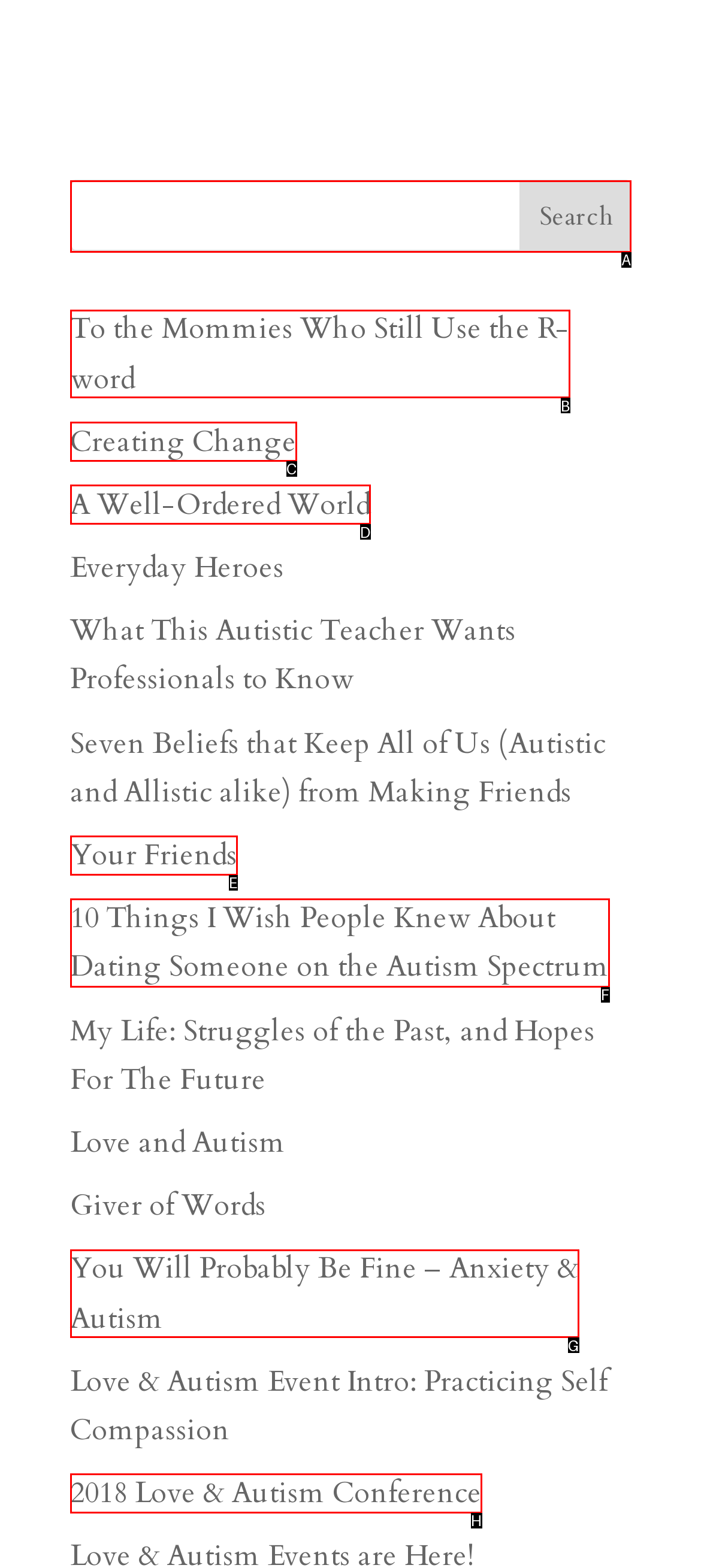Tell me which element should be clicked to achieve the following objective: search for something
Reply with the letter of the correct option from the displayed choices.

A